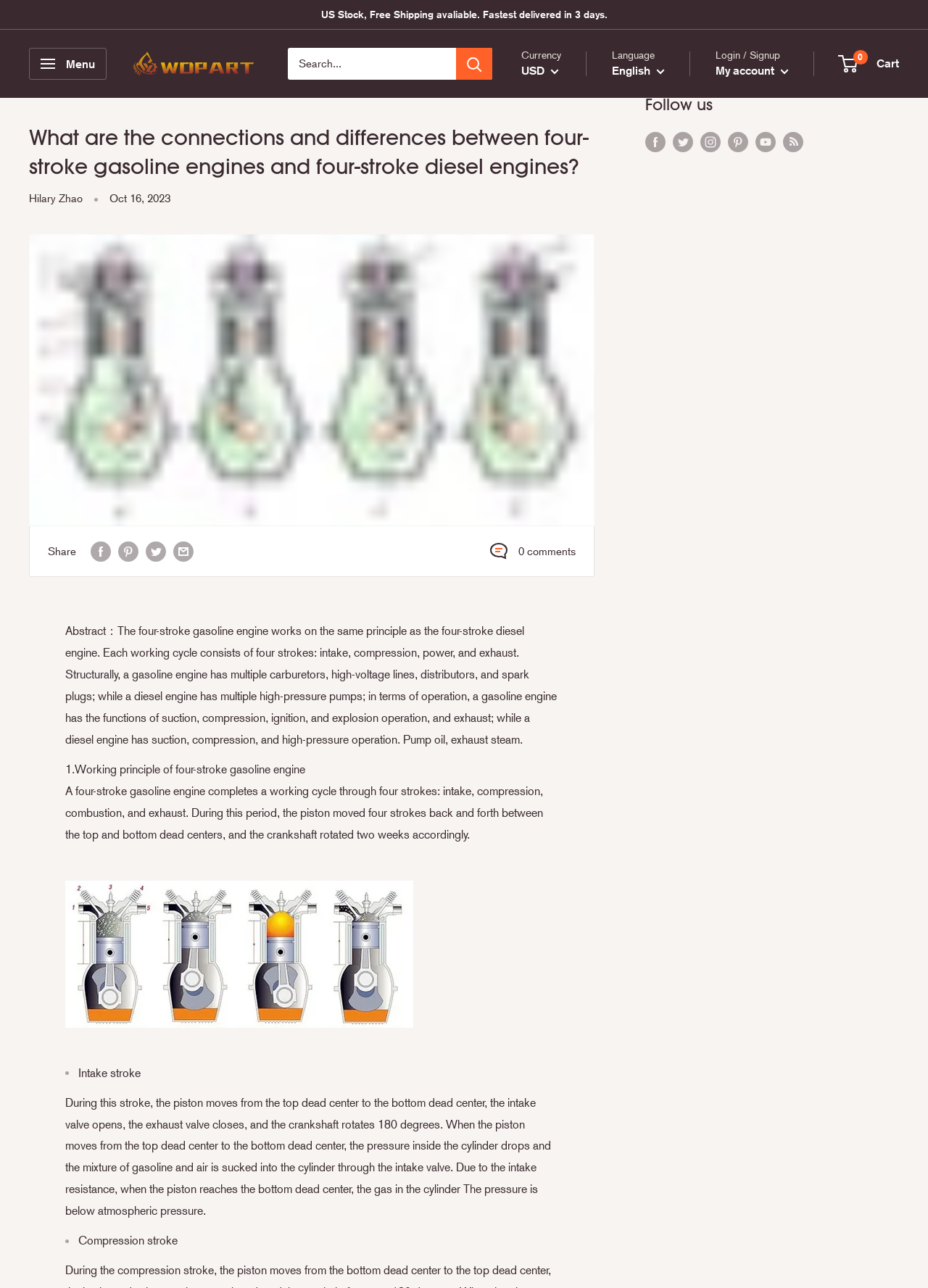Please locate the bounding box coordinates of the element that should be clicked to complete the given instruction: "Share on Facebook".

[0.098, 0.42, 0.12, 0.436]